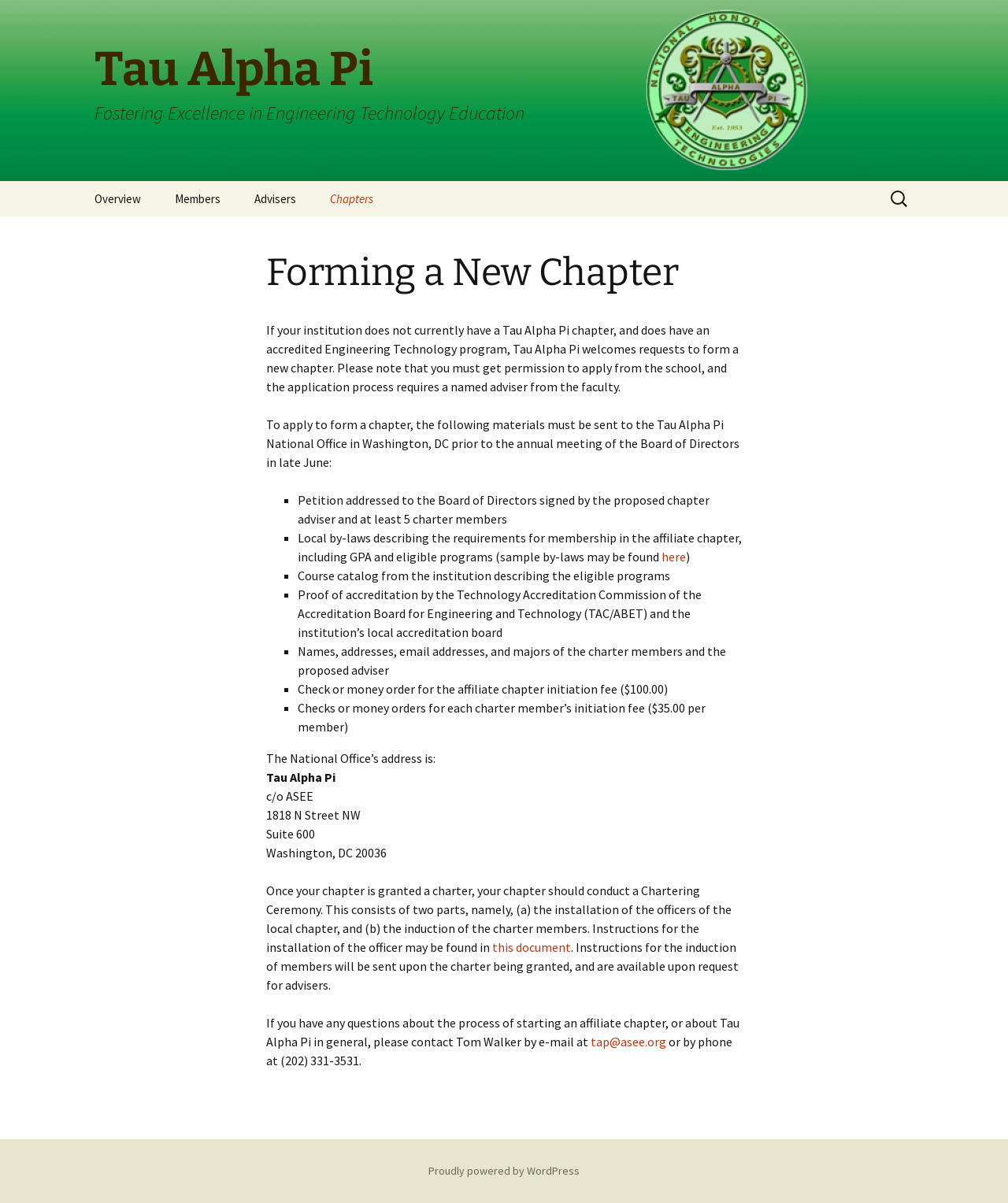Identify and generate the primary title of the webpage.

Tau Alpha Pi